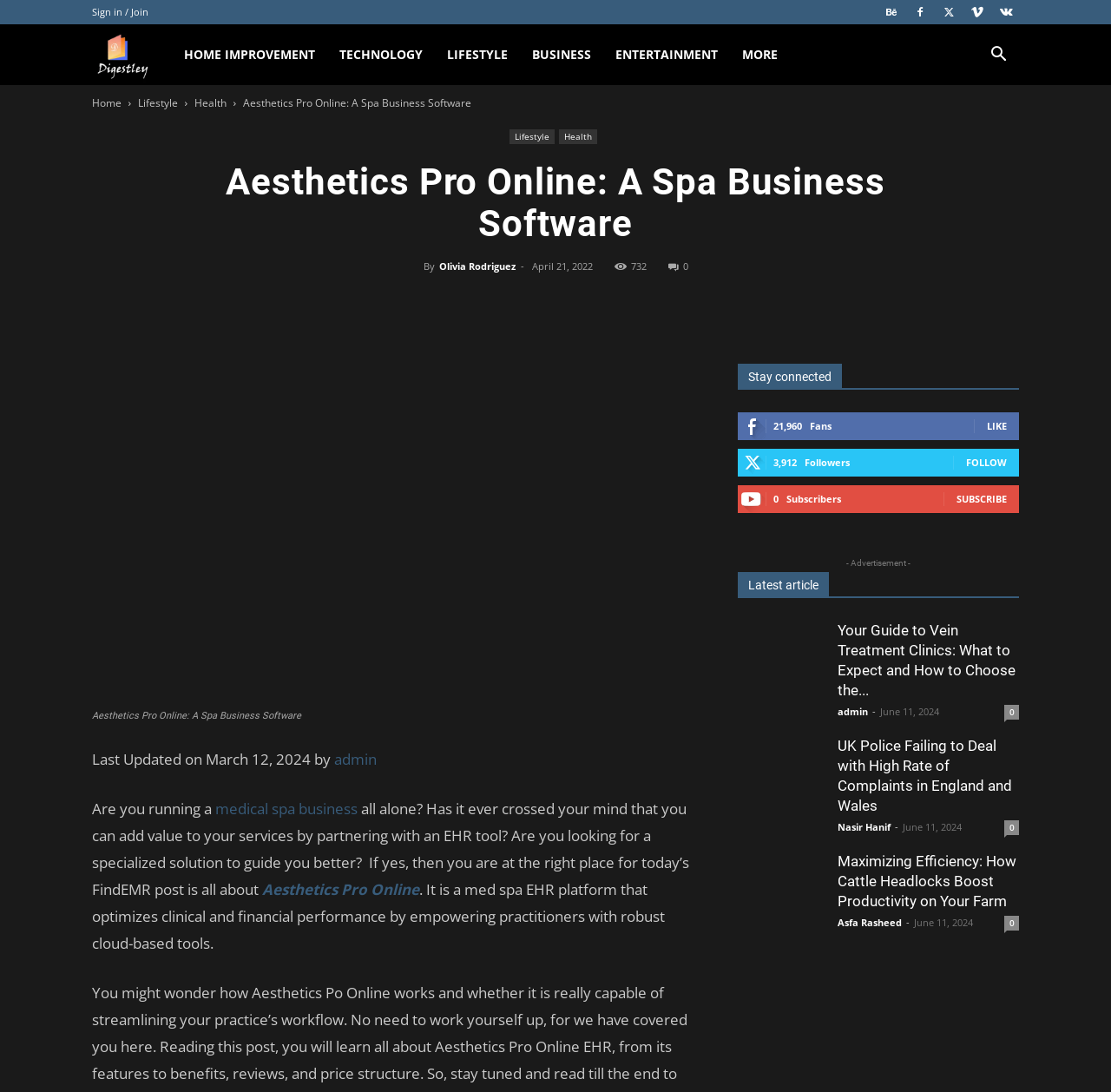How many social media metrics are displayed?
Based on the image, provide a one-word or brief-phrase response.

3